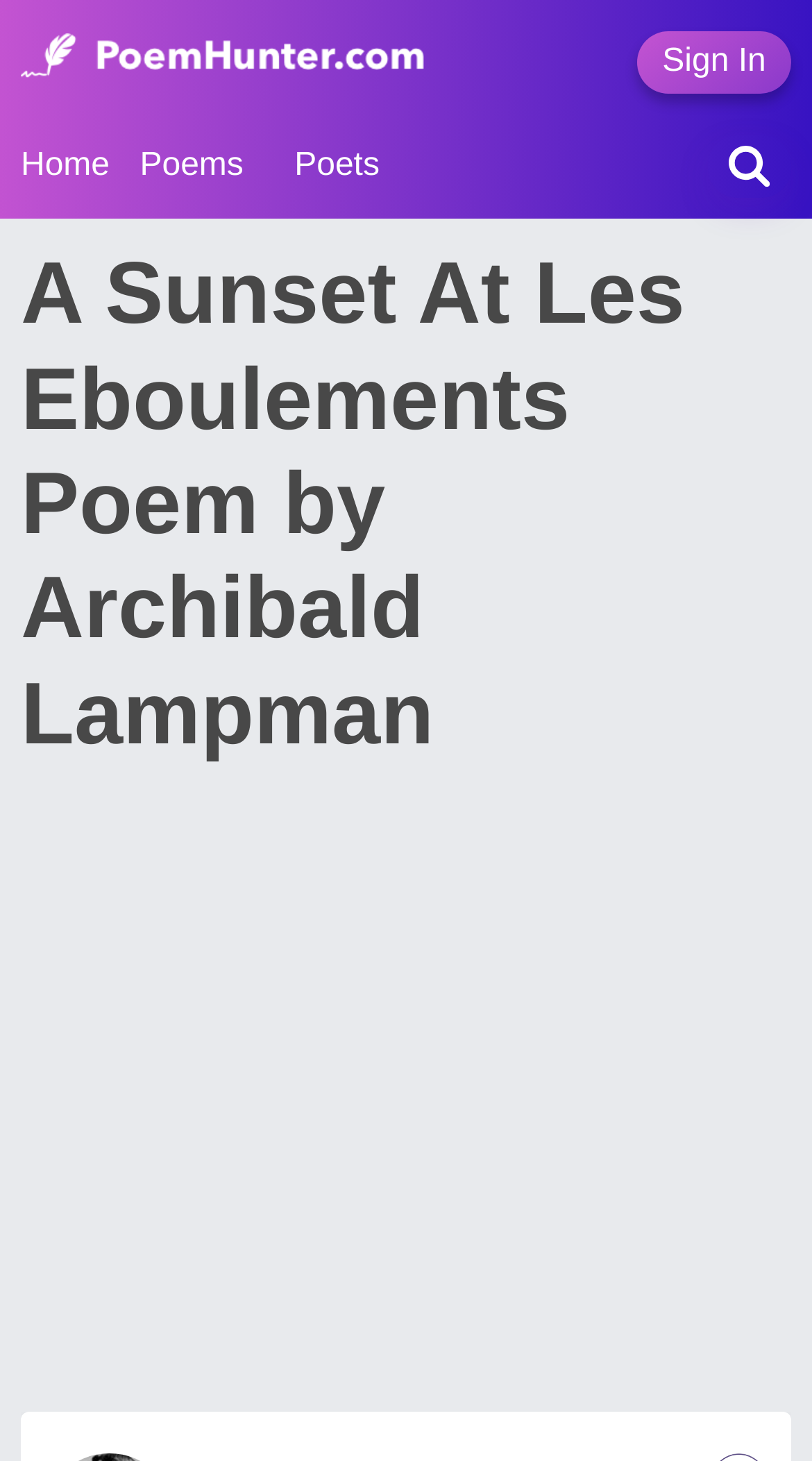Given the element description: "aria-label="Advertisement" name="aswift_1" title="Advertisement"", predict the bounding box coordinates of the UI element it refers to, using four float numbers between 0 and 1, i.e., [left, top, right, bottom].

[0.069, 0.55, 0.931, 0.949]